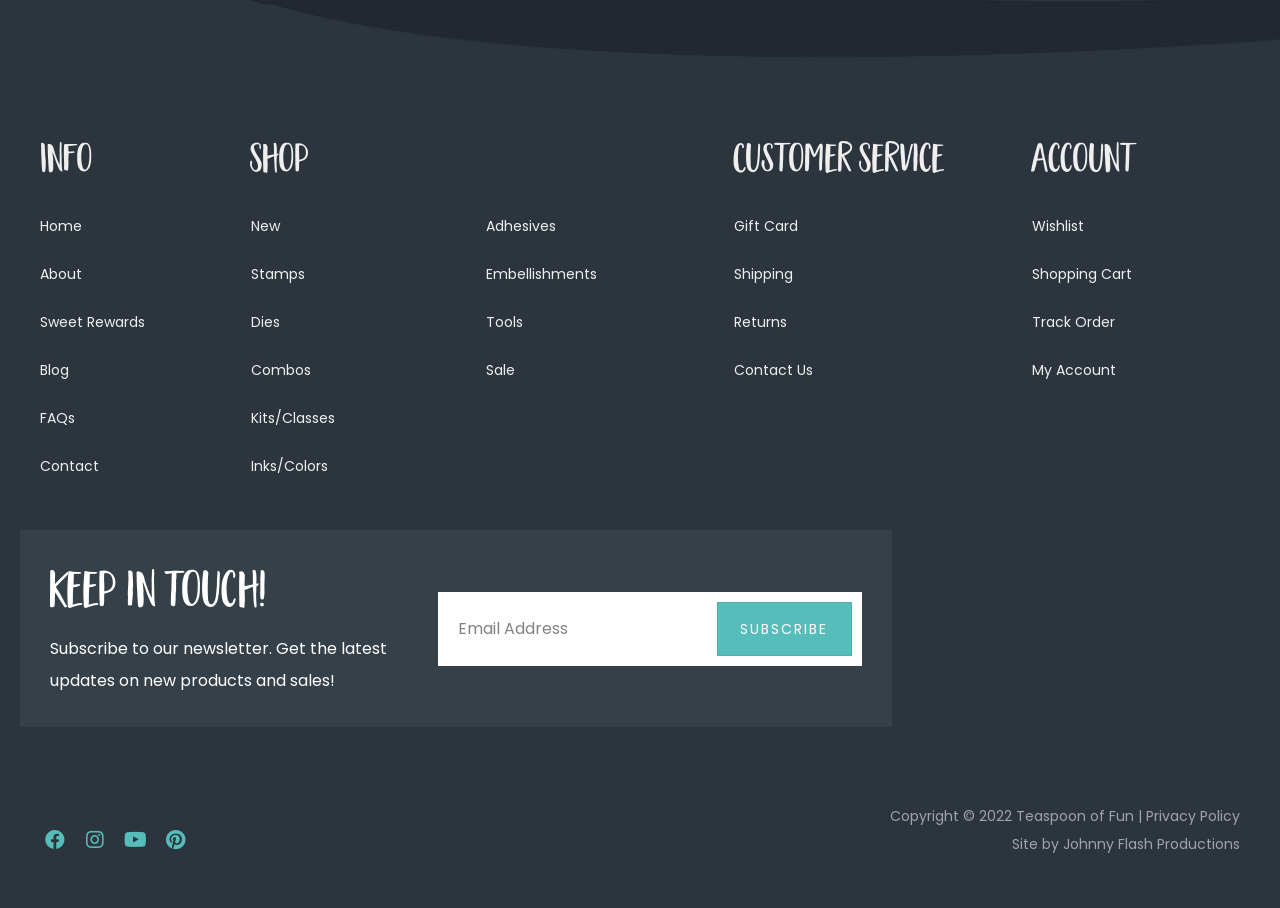Locate the bounding box coordinates of the clickable part needed for the task: "Subscribe to the newsletter".

[0.56, 0.662, 0.665, 0.722]